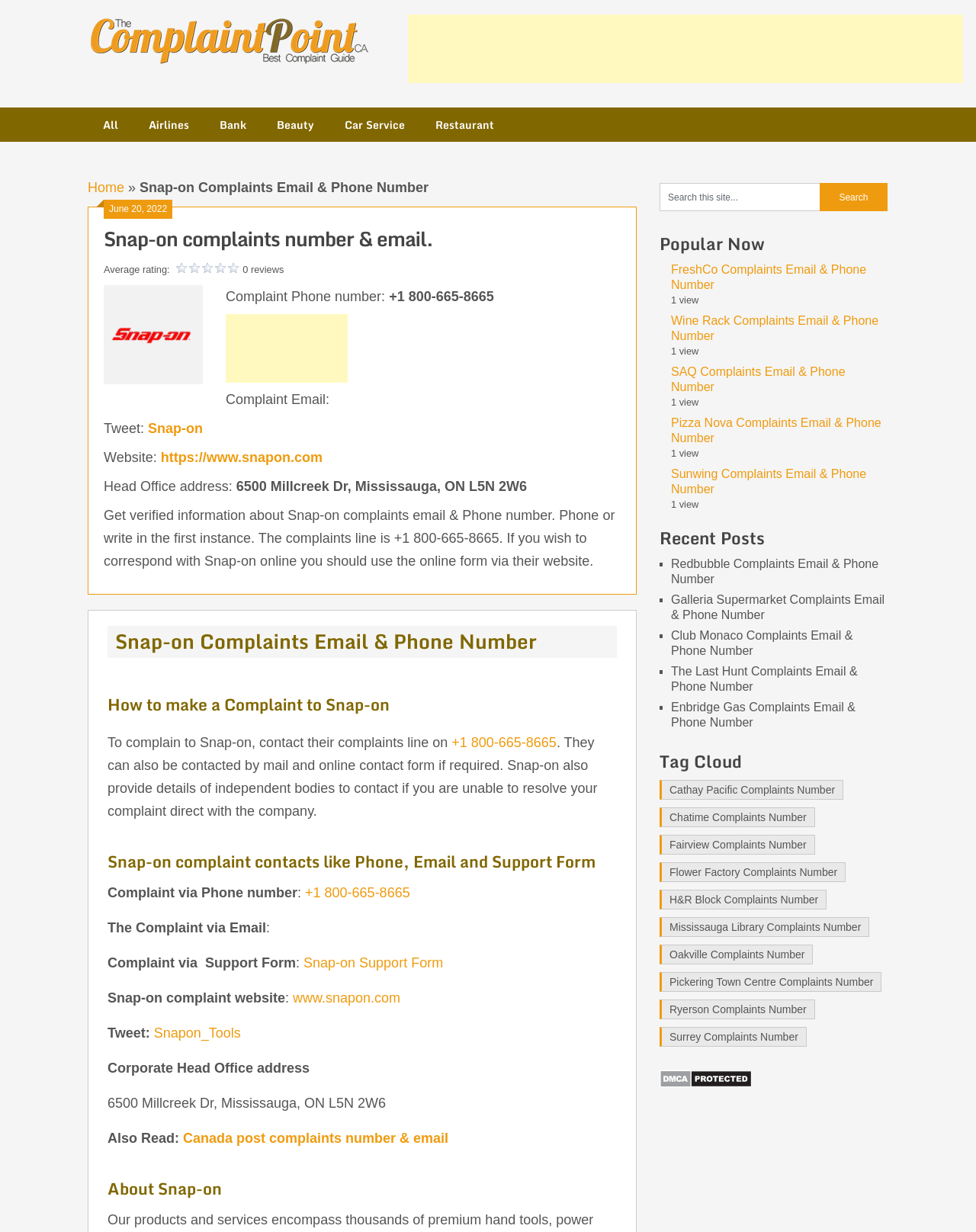Respond to the following question with a brief word or phrase:
What is the head office address of Snap-on?

6500 Millcreek Dr, Mississauga, ON L5N 2W6